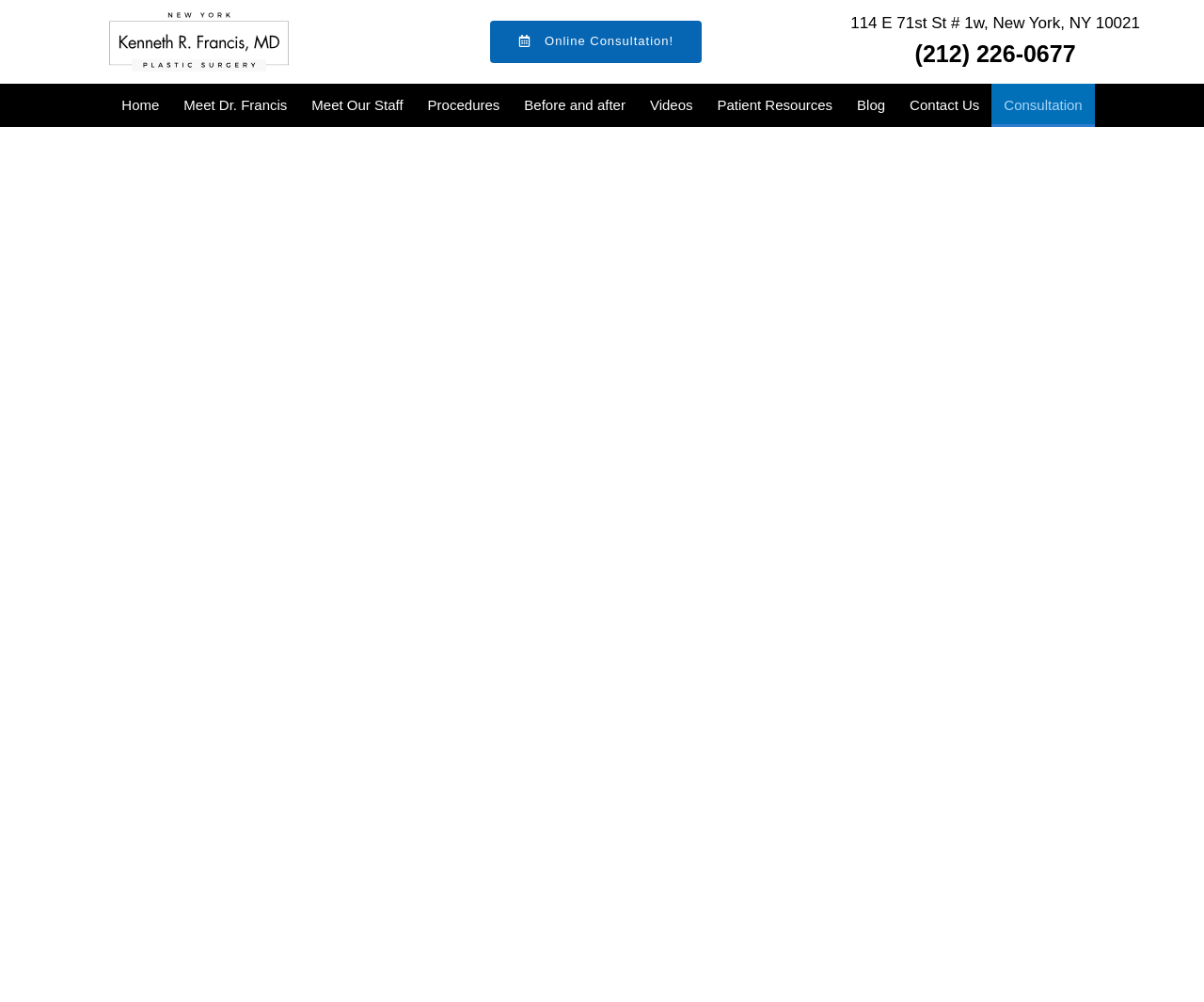How many navigation links are there?
From the details in the image, answer the question comprehensively.

I counted the number of link elements with text starting from 'Home' to 'Consultation' and found 9 navigation links.